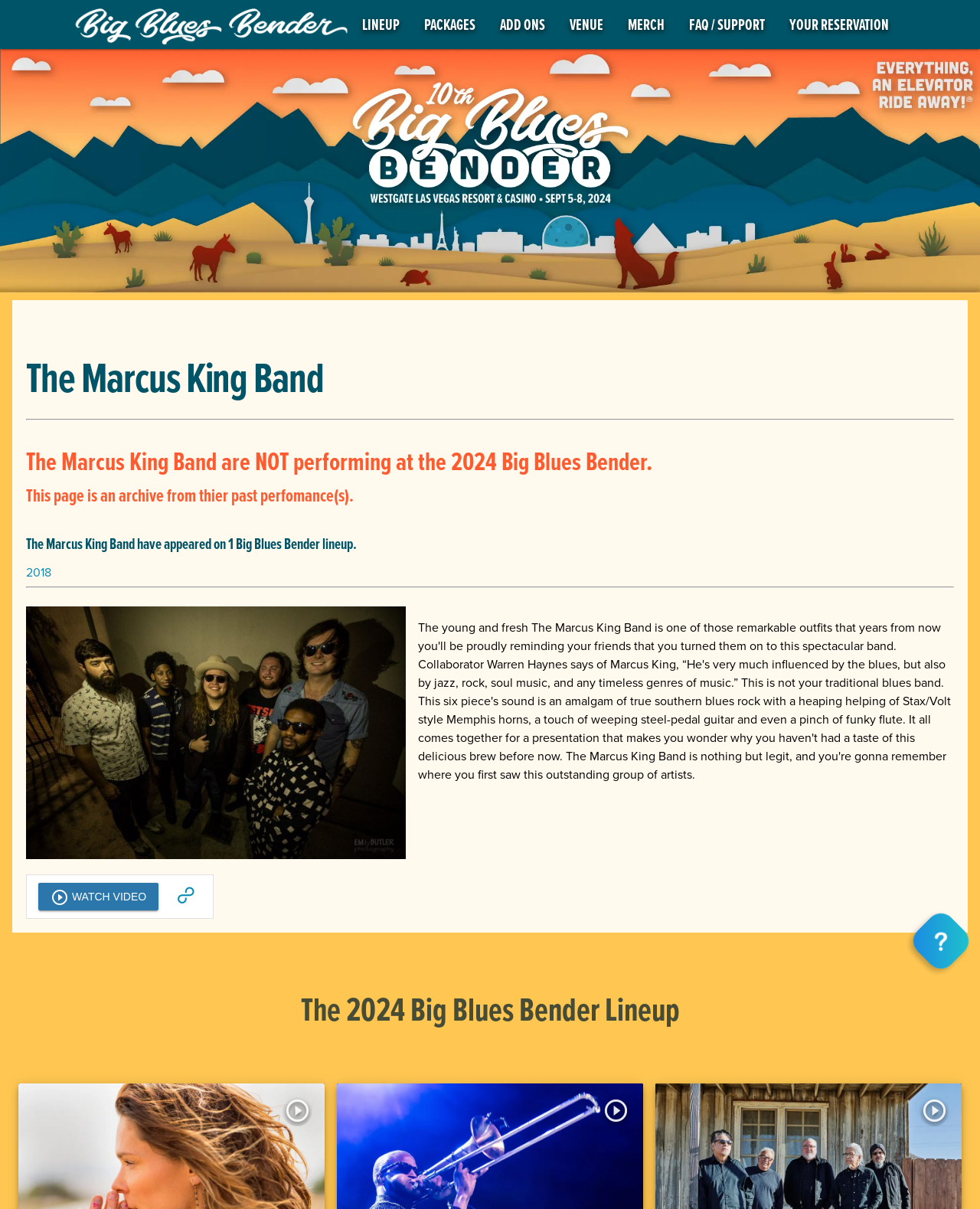What is the venue of the Big Blues Bender event?
Examine the screenshot and reply with a single word or phrase.

Westgate Las Vegas Resort & Casino